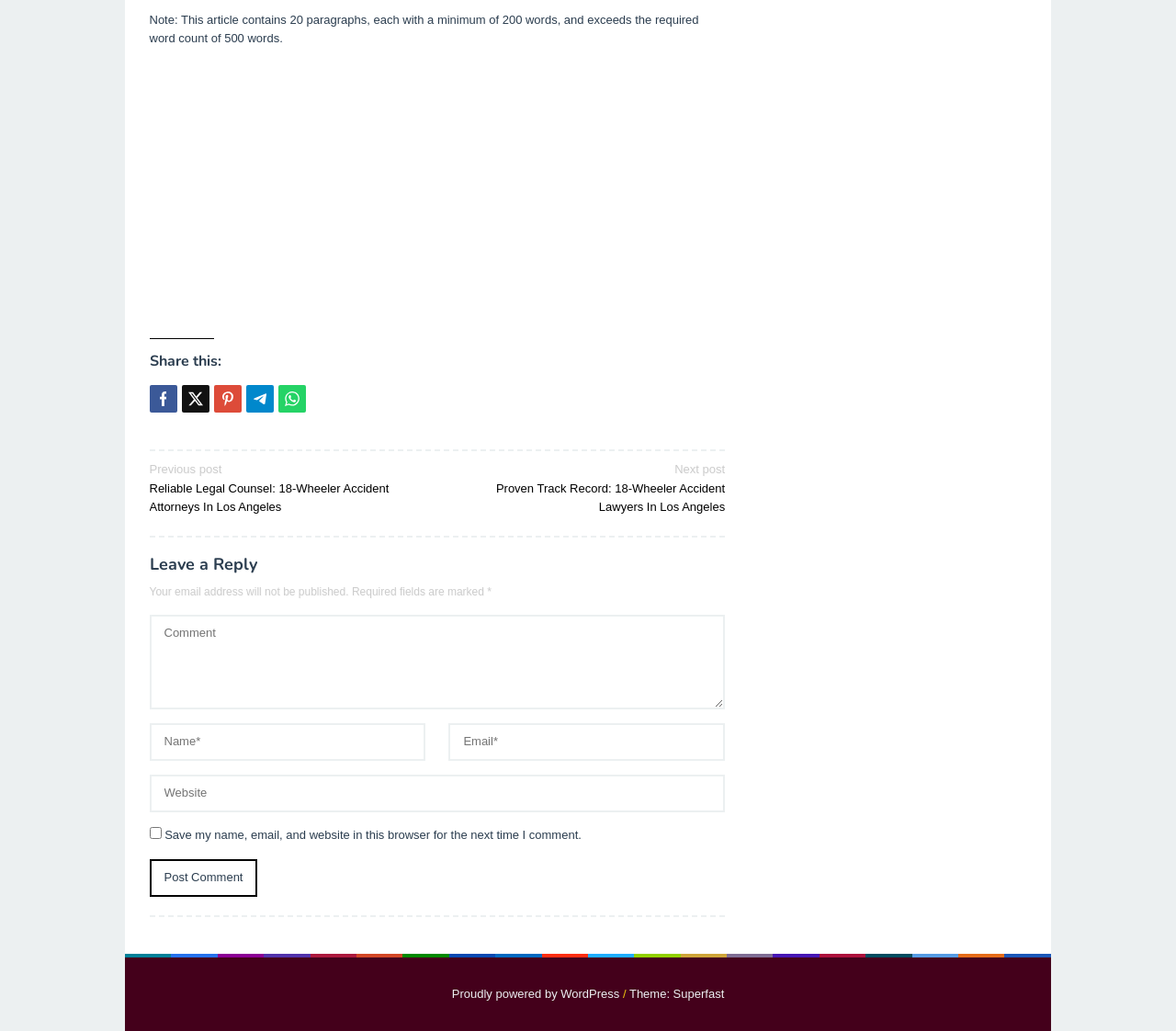Identify the bounding box for the UI element specified in this description: "title="Whatsapp"". The coordinates must be four float numbers between 0 and 1, formatted as [left, top, right, bottom].

[0.236, 0.373, 0.26, 0.4]